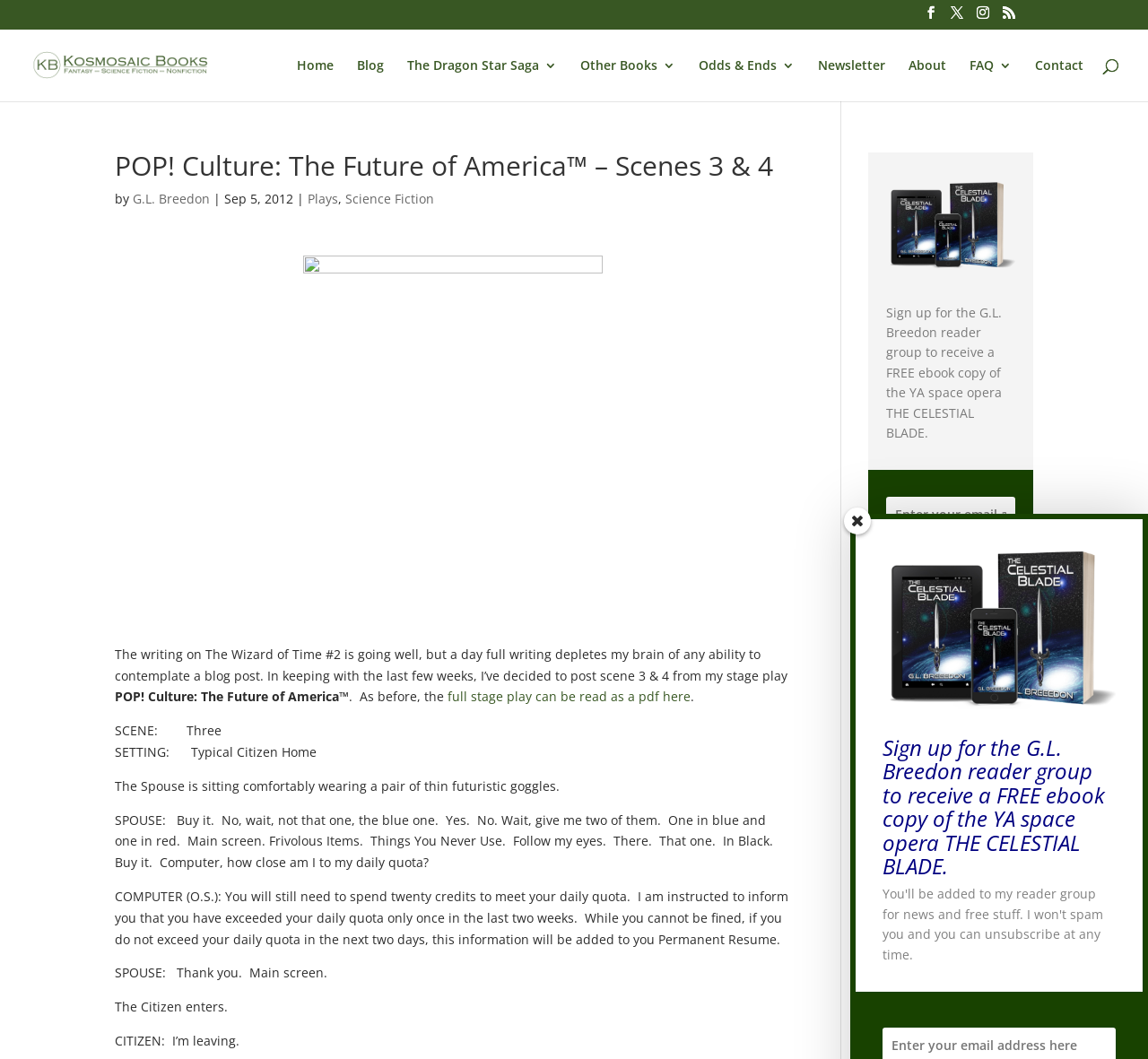Answer the question with a single word or phrase: 
What is the title of the YA space opera ebook?

THE CELESTIAL BLADE